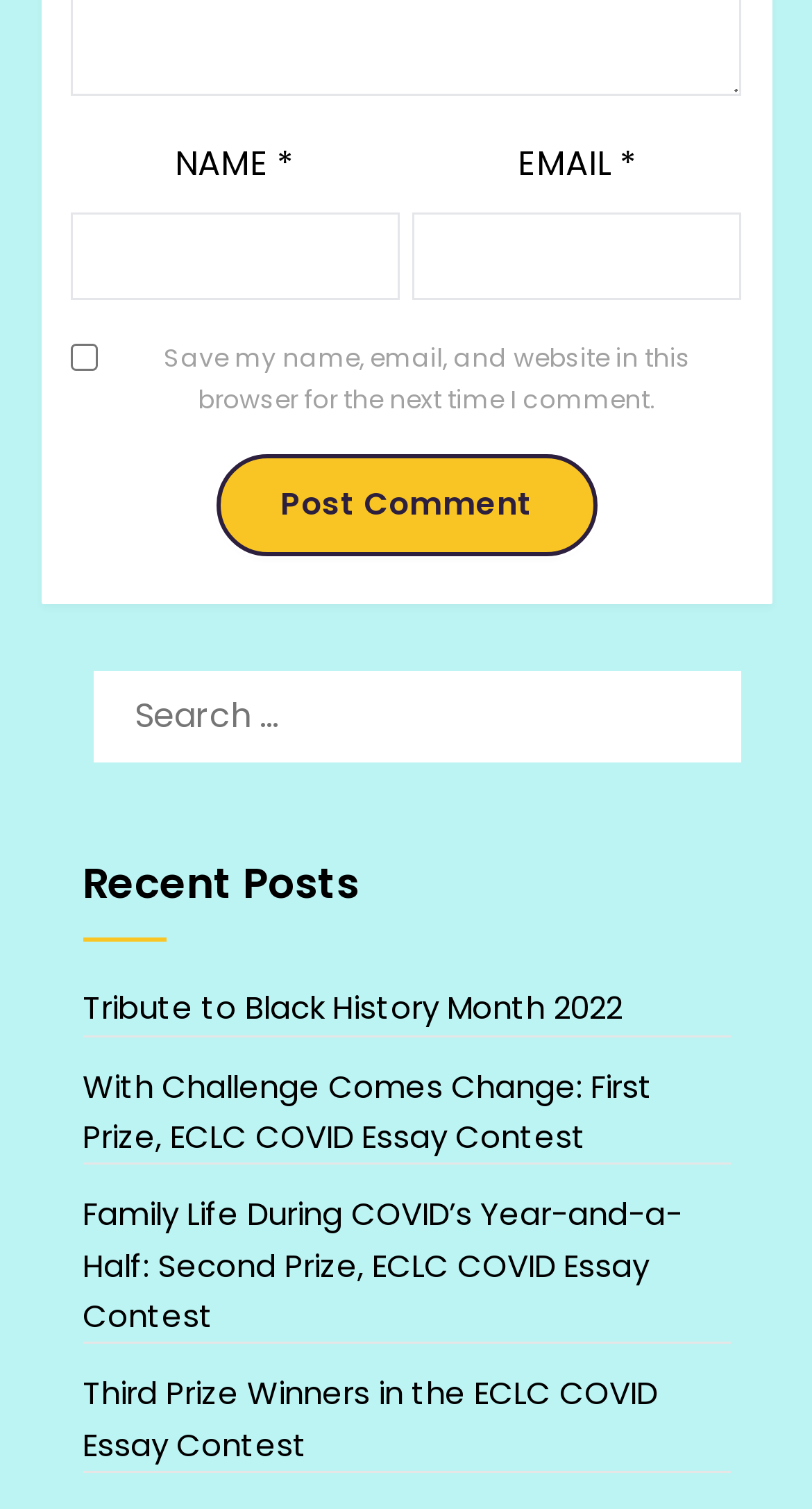Identify the bounding box coordinates of the area you need to click to perform the following instruction: "Enter your name".

[0.086, 0.141, 0.492, 0.199]